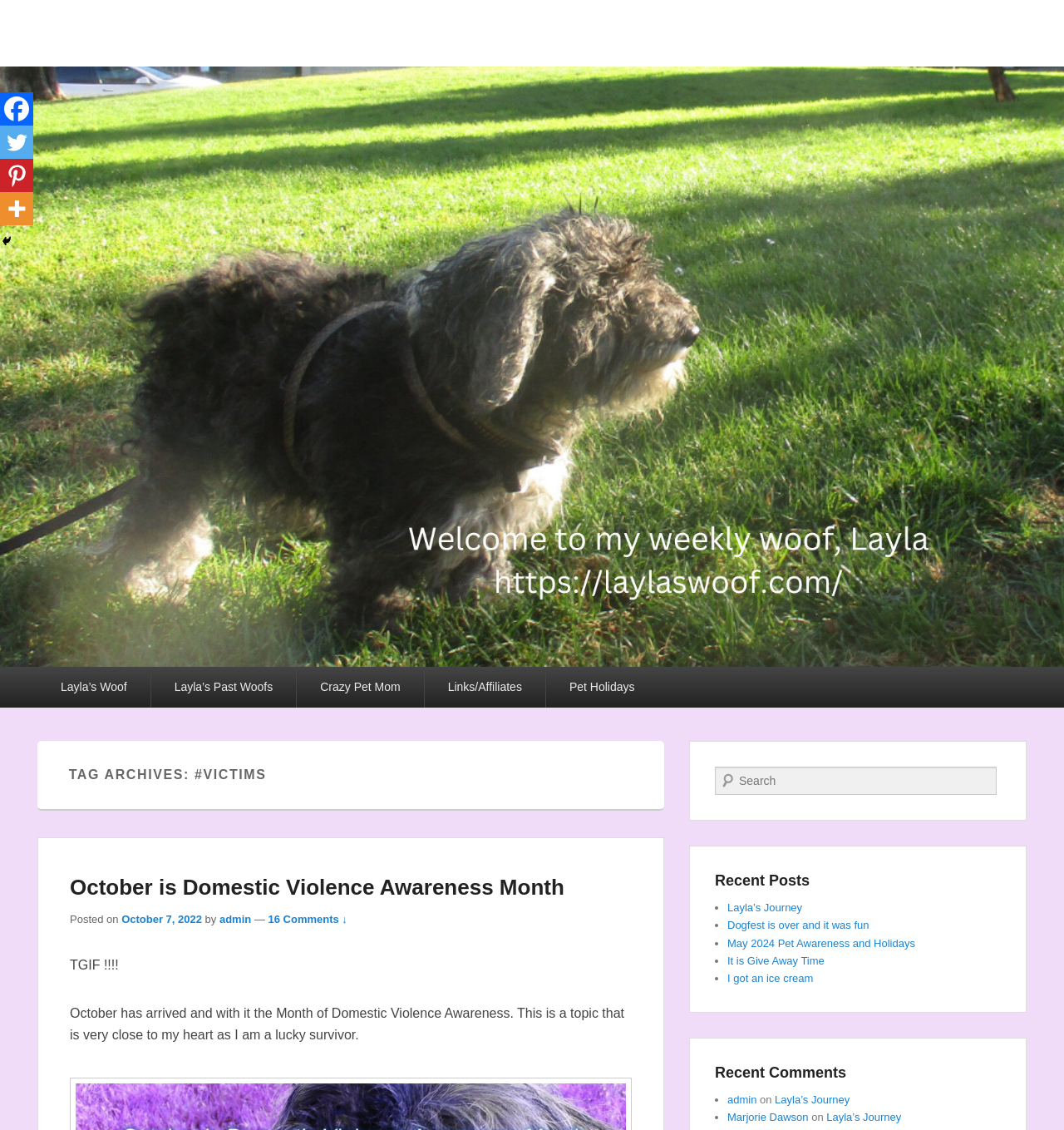Create an in-depth description of the webpage, covering main sections.

The webpage is titled "#victims – Layla's Woof" and has a header section at the top with a link to "Layla's Woof" and a static text "The Life and Adventures of a Rescued Dog". Below the header, there is a navigation menu with five links: "Layla’s Woof", "Layla’s Past Woofs", "Crazy Pet Mom", "Links/Affiliates", and "Pet Holidays".

The main content of the webpage is divided into two sections. On the left side, there is a header with the title "TAG ARCHIVES: #VICTIMS" followed by a blog post titled "October is Domestic Violence Awareness Month". The post has a link to the title, a posted date "October 7, 2022", and an author "admin". The content of the post is a personal story about the importance of Domestic Violence Awareness Month.

On the right side, there are several sections. At the top, there are social media links to Facebook, Twitter, Pinterest, and More, each with a small icon. Below the social media links, there is a search bar with a label "Search" and a textbox to input search queries.

Further down, there is a section titled "Recent Posts" with a list of five links to recent blog posts, each with a bullet point marker. The posts are titled "Layla’s Journey", "Dogfest is over and it was fun", "May 2024 Pet Awareness and Holidays", "It is Give Away Time", and "I got an ice cream".

Finally, there is a section titled "Recent Comments" with a list of two comments, each with a bullet point marker. The comments are from users "admin" and "Marjorie Dawson", and they are both commenting on the post "Layla’s Journey".